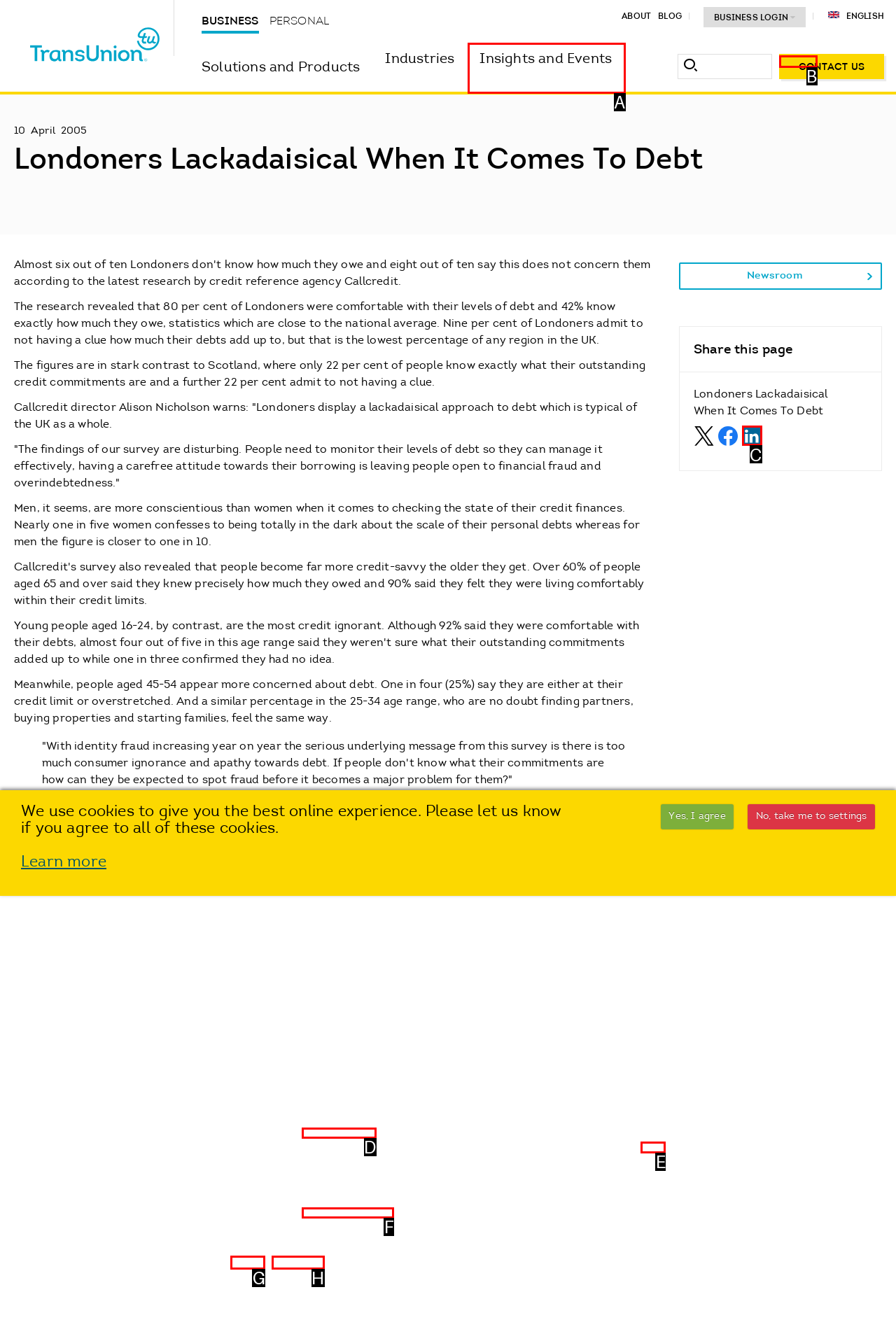Tell me which one HTML element I should click to complete the following task: Search
Answer with the option's letter from the given choices directly.

B